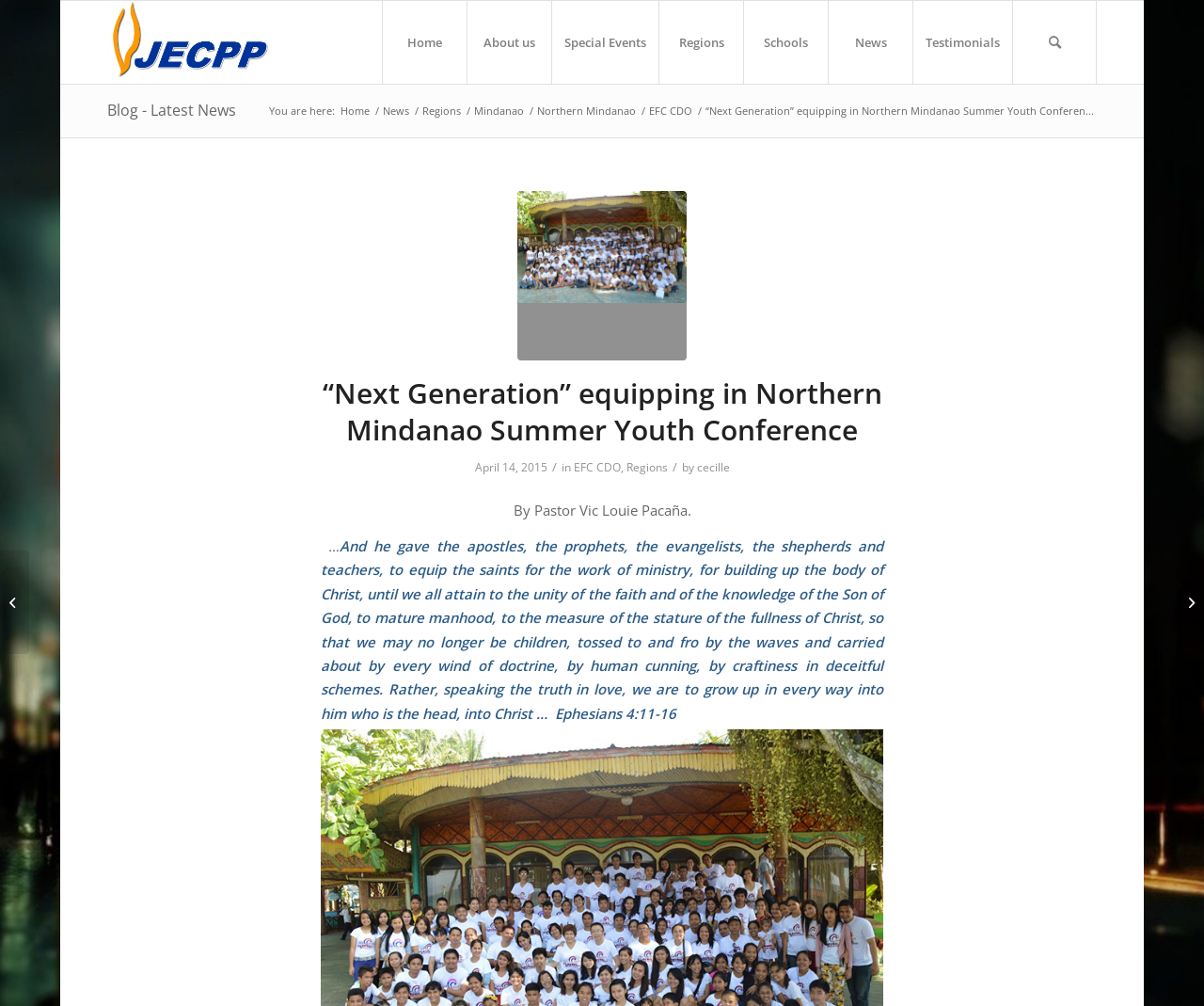Analyze the image and give a detailed response to the question:
What is the name of the organization?

I found the answer by looking at the logo image at the top left corner of the webpage, which has the text 'JECPP'.